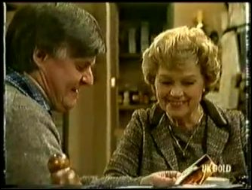What are Edna and Tom looking at?
Please respond to the question with a detailed and thorough explanation.

The caption describes the scene as Edna and Tom 'looking at a photograph together', indicating that they are both gazing at a photograph.